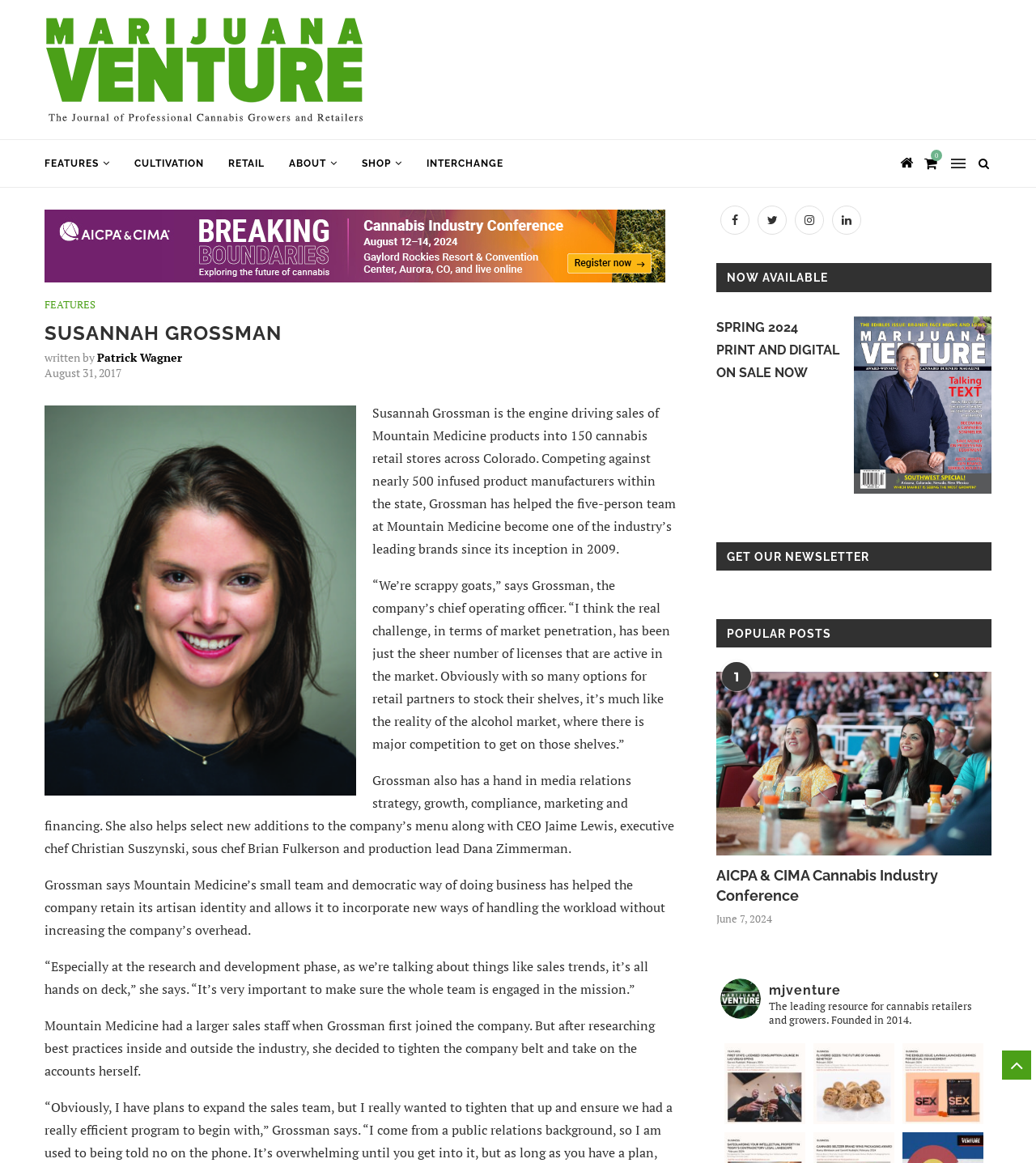Please identify the bounding box coordinates of the element that needs to be clicked to execute the following command: "Click the 'Home' link". Provide the bounding box using four float numbers between 0 and 1, formatted as [left, top, right, bottom].

[0.043, 0.144, 0.073, 0.154]